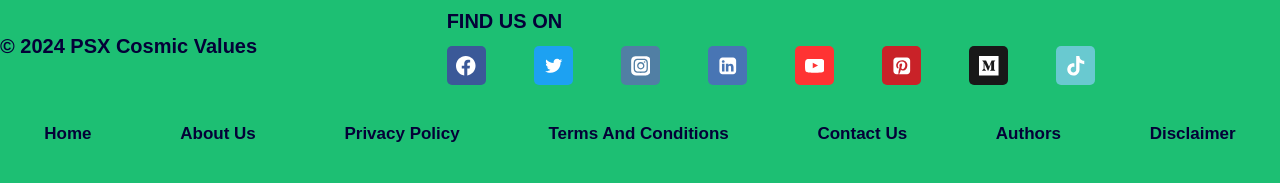Please specify the bounding box coordinates of the region to click in order to perform the following instruction: "View Pinterest profile".

[0.689, 0.253, 0.72, 0.466]